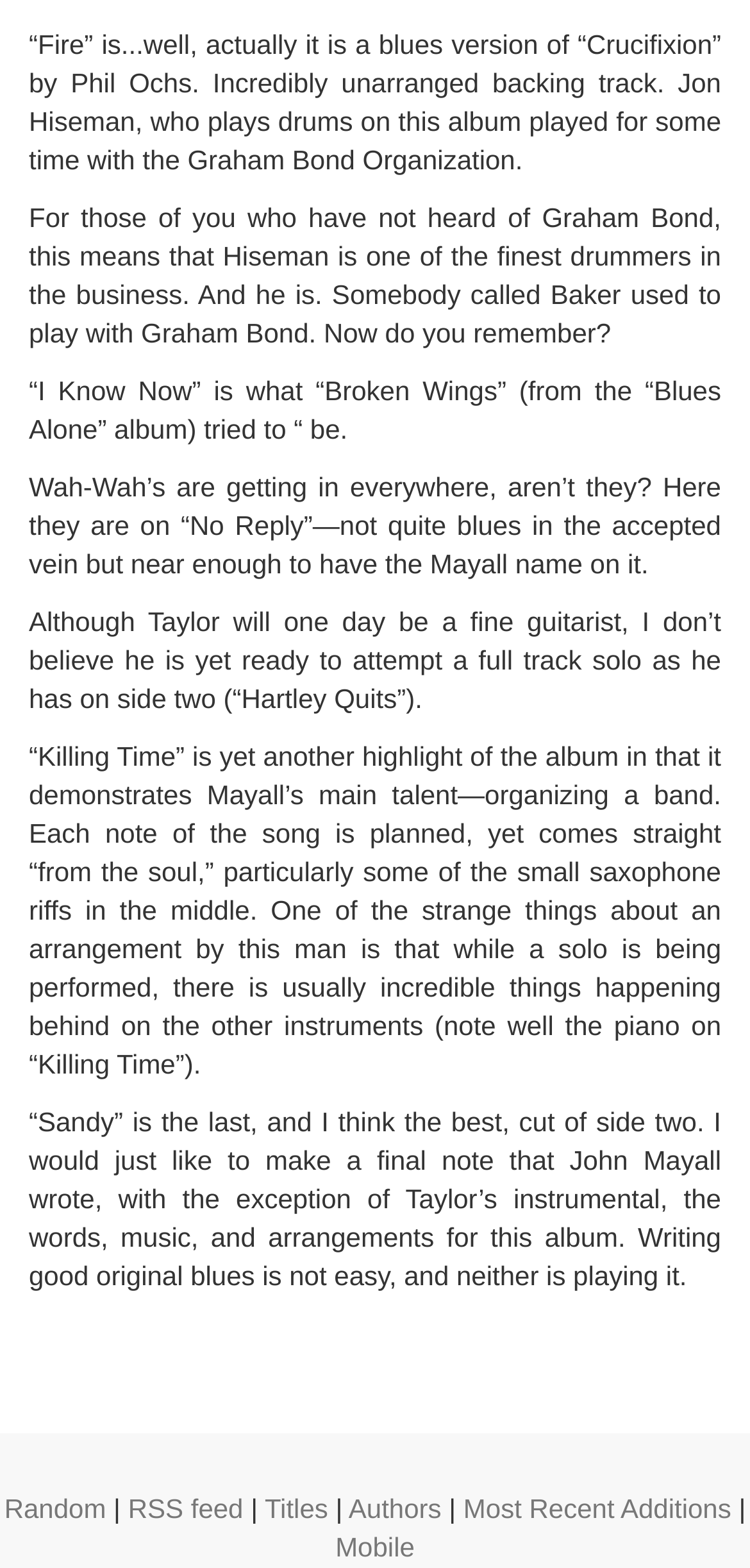Identify the bounding box coordinates for the UI element described as follows: "RSS feed". Ensure the coordinates are four float numbers between 0 and 1, formatted as [left, top, right, bottom].

[0.171, 0.953, 0.324, 0.972]